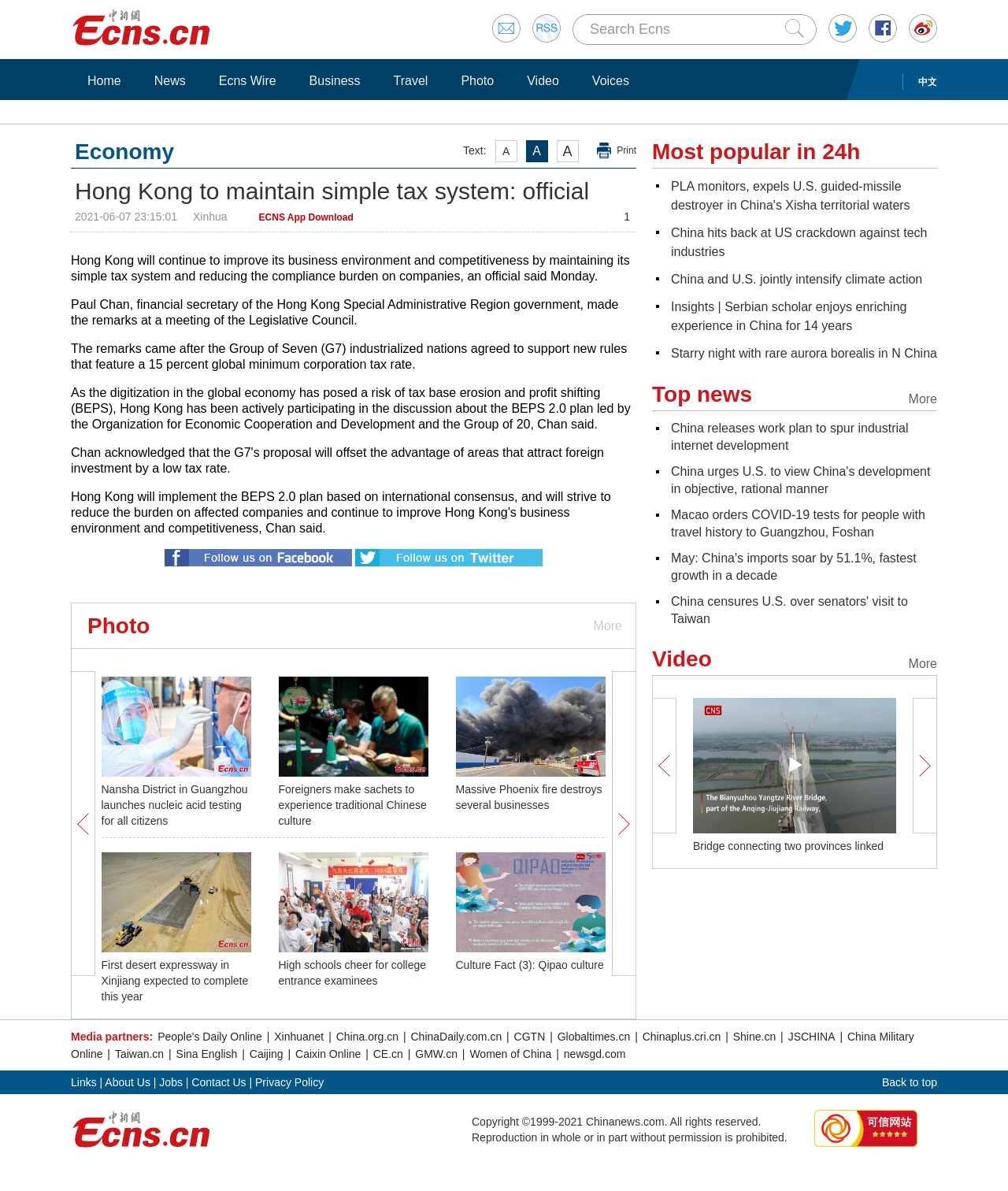Locate the bounding box of the UI element defined by this description: "ECNS App Download". The coordinates should be given as four float numbers between 0 and 1, formatted as [left, top, right, bottom].

[0.257, 0.178, 0.351, 0.187]